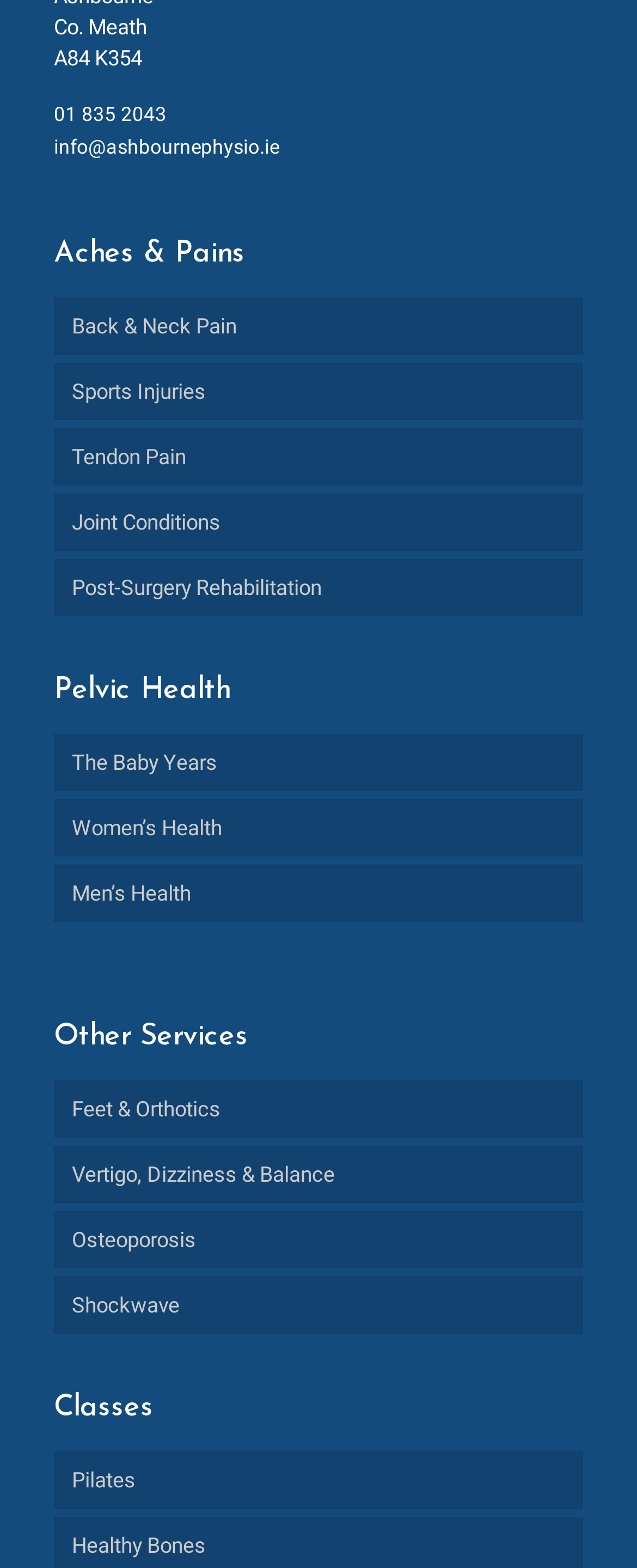Identify the bounding box for the described UI element. Provide the coordinates in (top-left x, top-left y, bottom-right x, bottom-right y) format with values ranging from 0 to 1: Men’s Health

[0.085, 0.551, 0.915, 0.588]